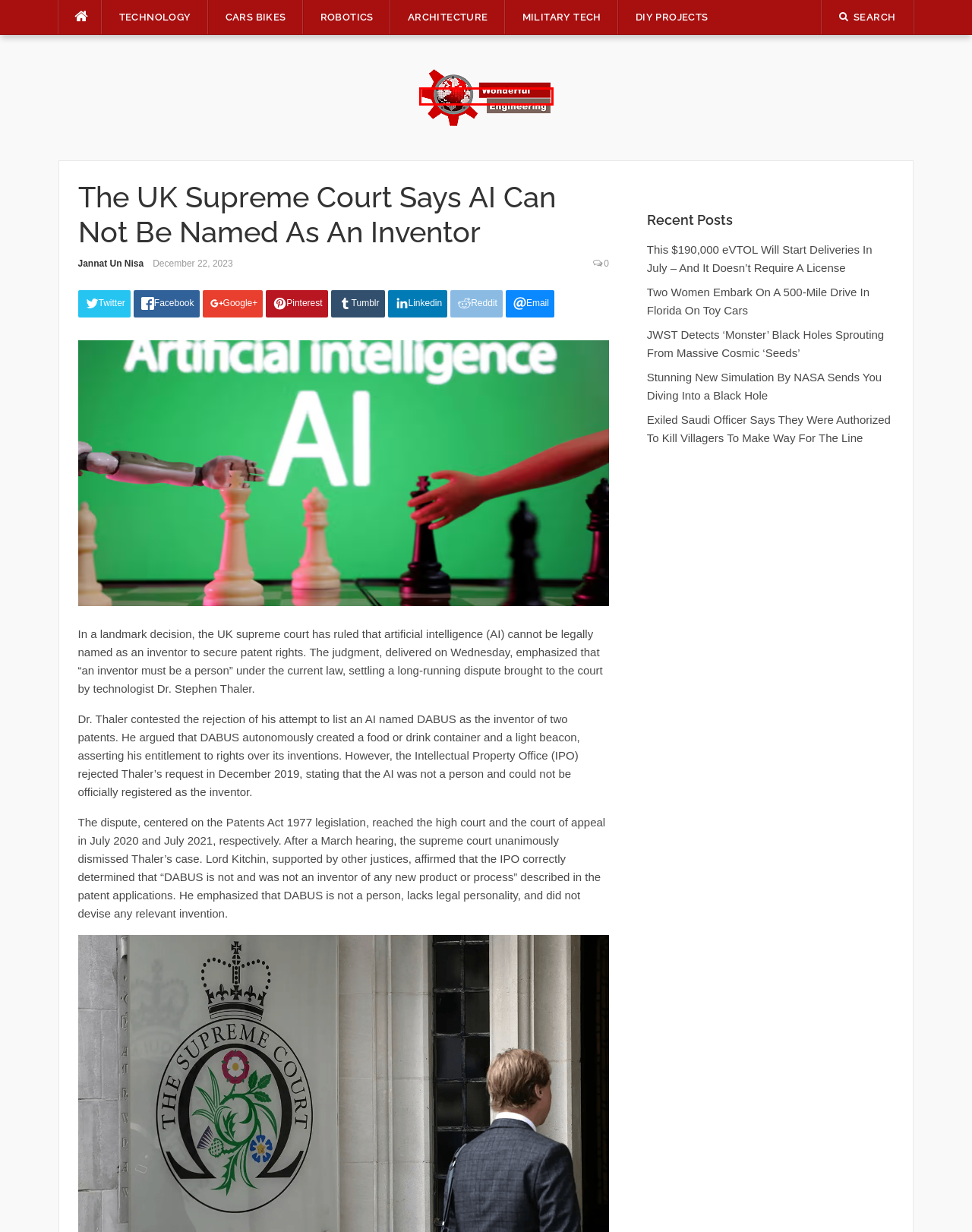Look at the screenshot of a webpage that includes a red bounding box around a UI element. Select the most appropriate webpage description that matches the page seen after clicking the highlighted element. Here are the candidates:
A. Wonderful Engineering - Engineering and Tech News
B. Stunning New Simulation By NASA Sends You Diving Into a Blac
C. DIY Projects Archives - Wonderful Engineering
D. Exiled Saudi Officer Says They Were Authorized To Kill Villa
E. Military Tech Archives - Wonderful Engineering
F. This $190,000 eVTOL Will Start Deliveries In July – And It
G. Robotics Archives - Wonderful Engineering
H. Technology Archives - Wonderful Engineering

A